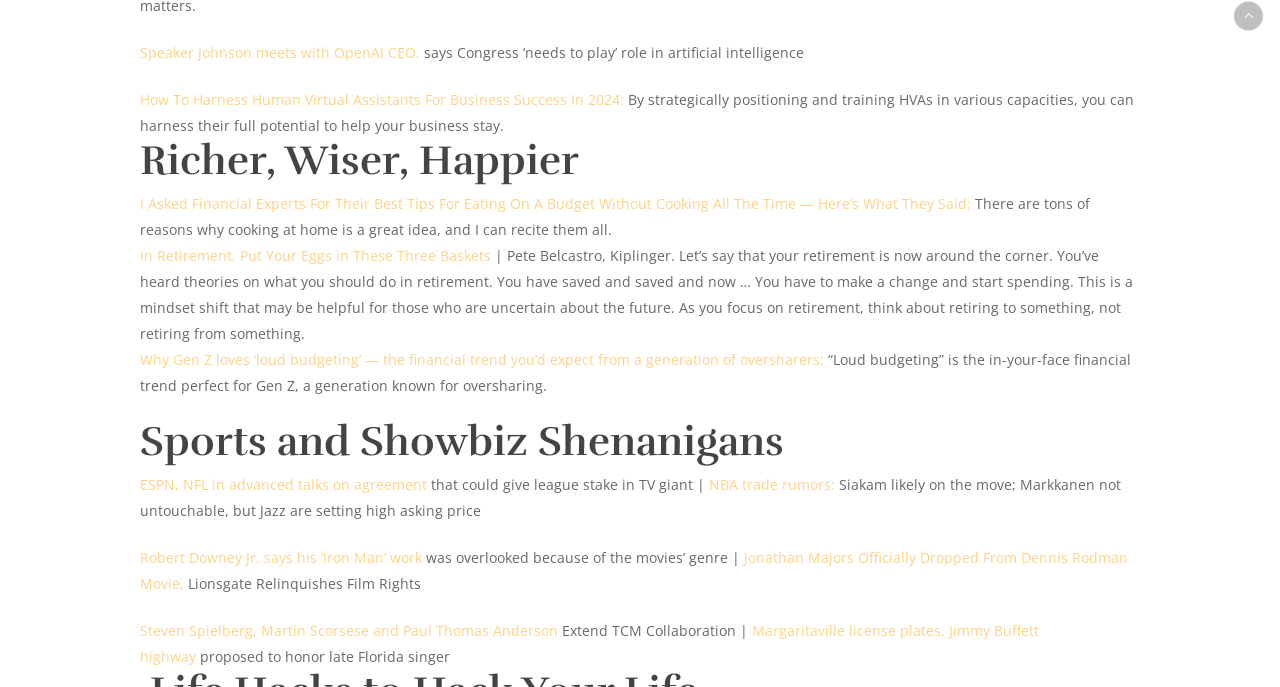Answer the question with a single word or phrase: 
What is the topic of the article 'How To Harness Human Virtual Assistants For Business Success In 2024'?

Business and technology